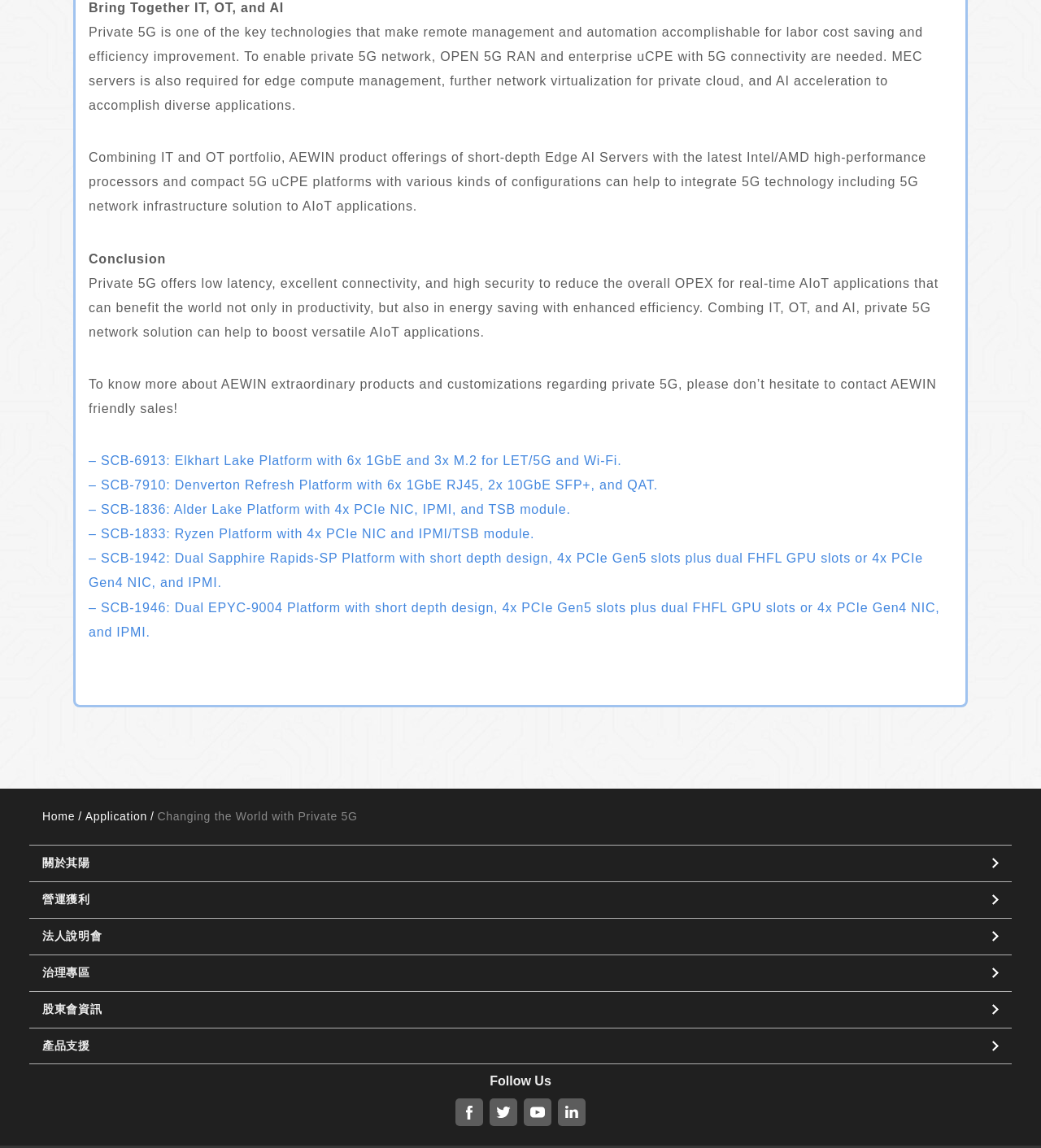Locate the bounding box coordinates of the element that should be clicked to fulfill the instruction: "Click on '– SCB-6913: Elkhart Lake Platform with 6x 1GbE and 3x M.2 for LET/5G and Wi-Fi.'".

[0.085, 0.395, 0.597, 0.407]